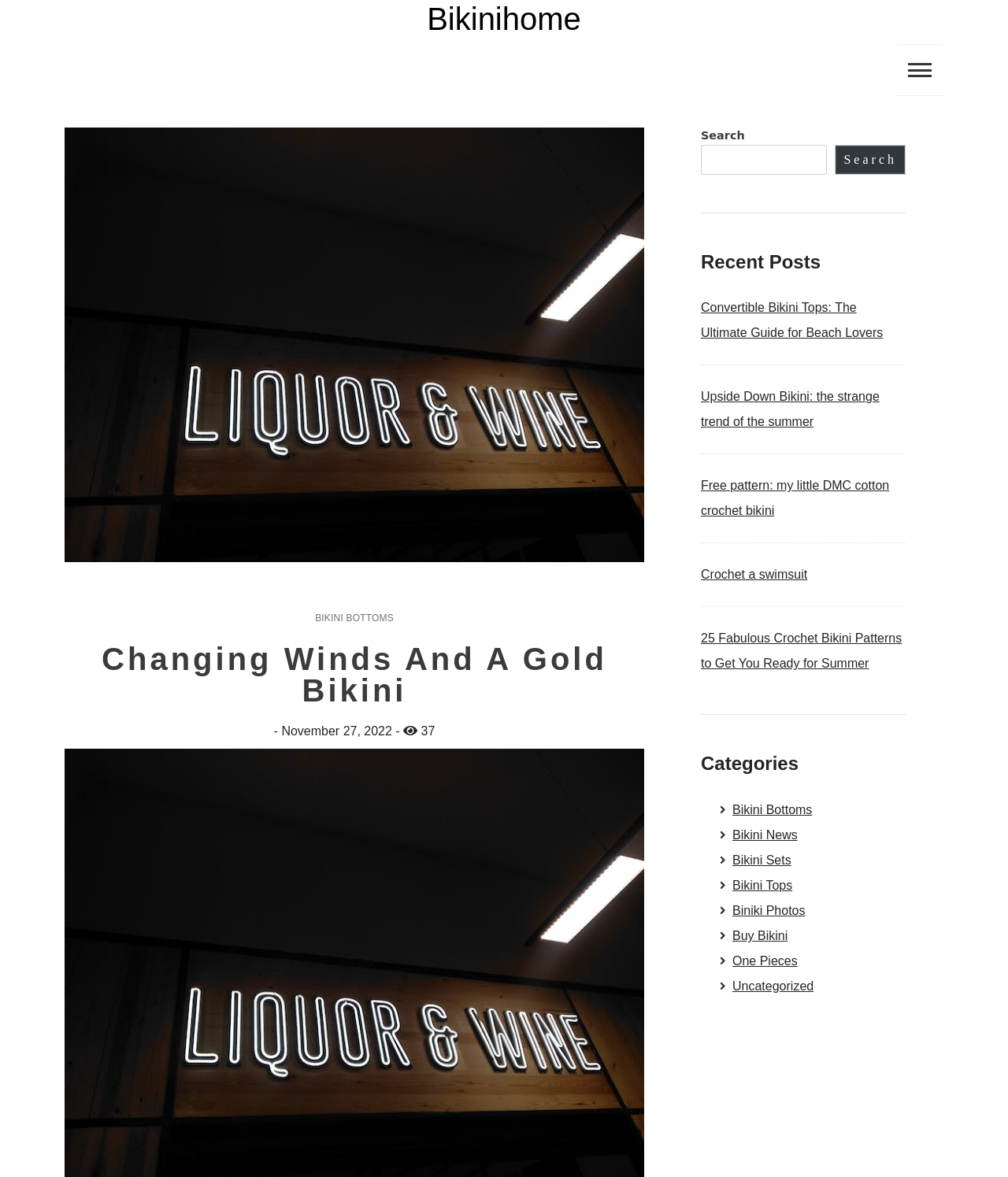Please identify the bounding box coordinates of the element's region that should be clicked to execute the following instruction: "View questions". The bounding box coordinates must be four float numbers between 0 and 1, i.e., [left, top, right, bottom].

None